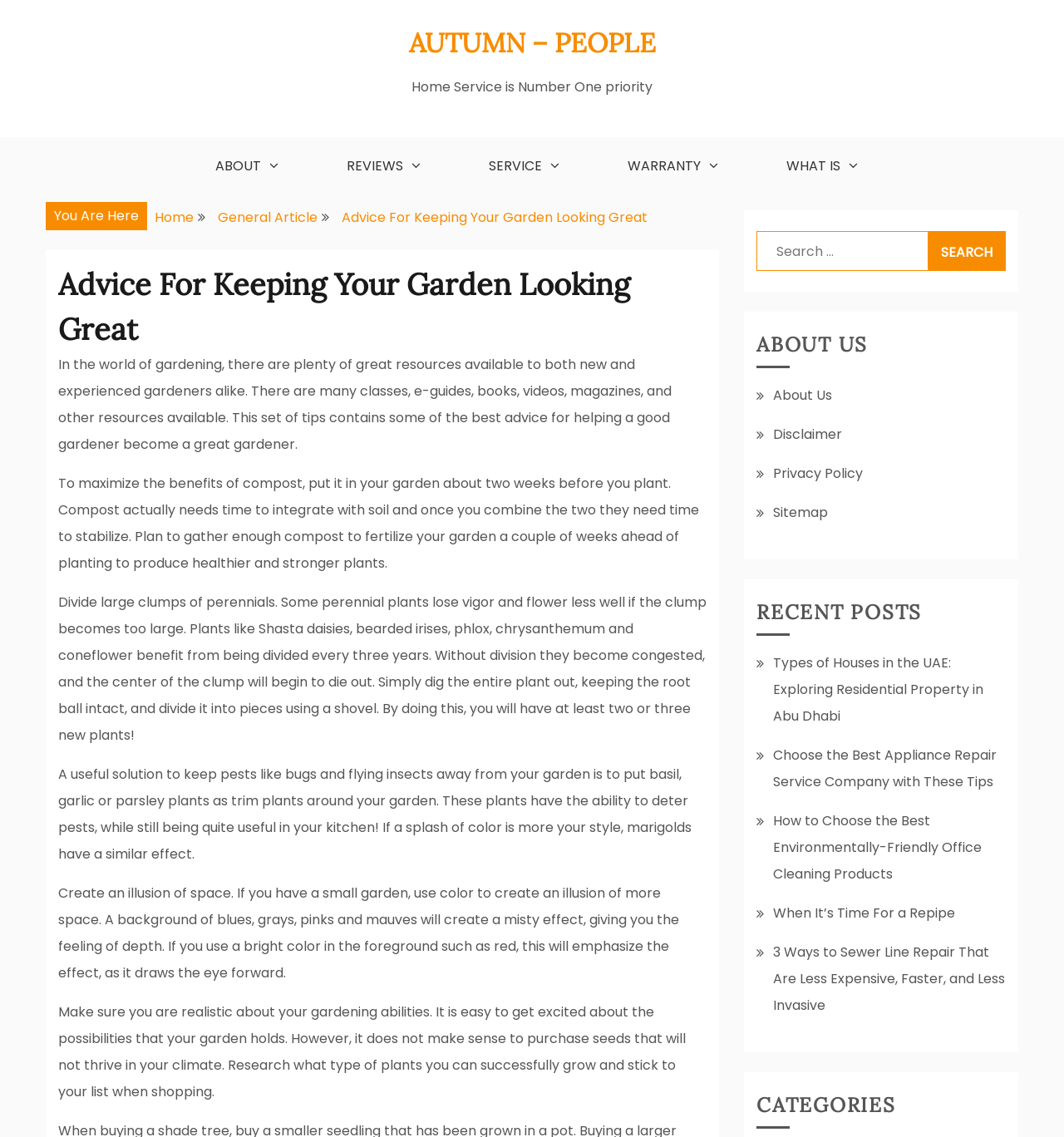By analyzing the image, answer the following question with a detailed response: What is the recommended timing for adding compost to a garden?

The webpage advises that compost should be added to a garden about two weeks before planting to allow it to integrate with the soil and stabilize, resulting in healthier and stronger plants.